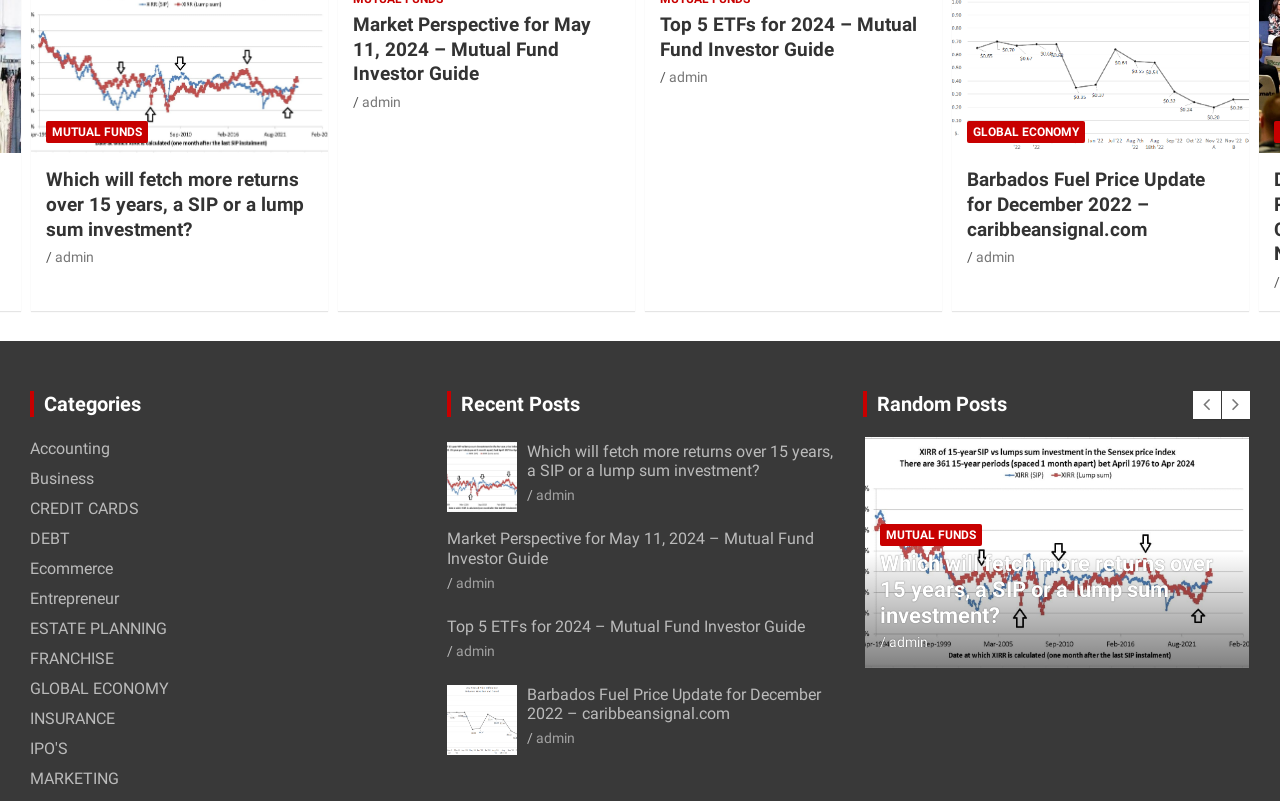Please locate the bounding box coordinates for the element that should be clicked to achieve the following instruction: "Click on the 'Top 5 ETFs for 2024 – Mutual Fund Investor Guide' link". Ensure the coordinates are given as four float numbers between 0 and 1, i.e., [left, top, right, bottom].

[0.036, 0.016, 0.237, 0.076]